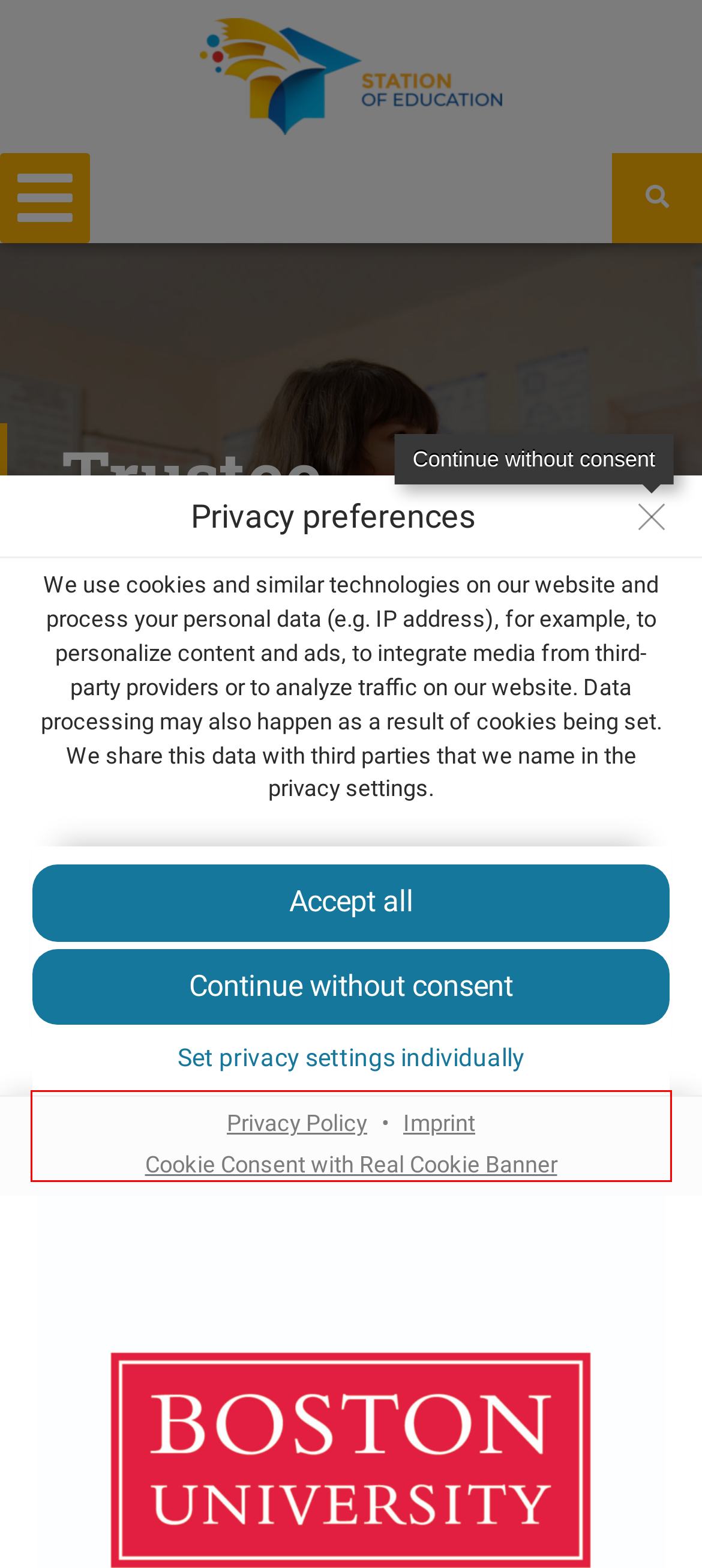Perform OCR on the text inside the red-bordered box in the provided screenshot and output the content.

You are under 16 years old? Unfortunately, you are not permitted to consent to this service to view this content. Please ask your parents or guardians to agree to the service with you!